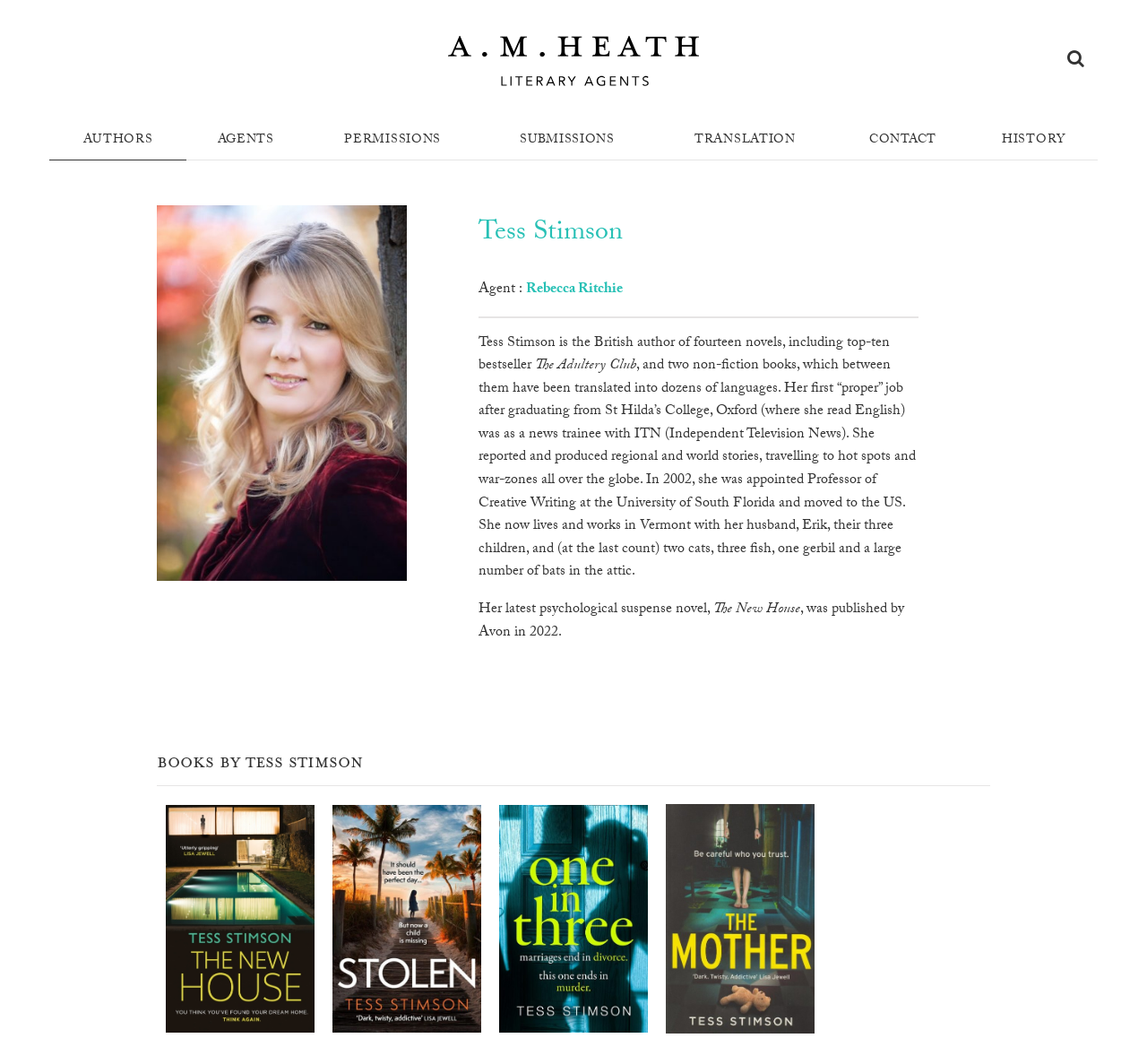Please identify the bounding box coordinates of the area I need to click to accomplish the following instruction: "Learn more about Rebecca Ritchie".

[0.459, 0.261, 0.543, 0.284]